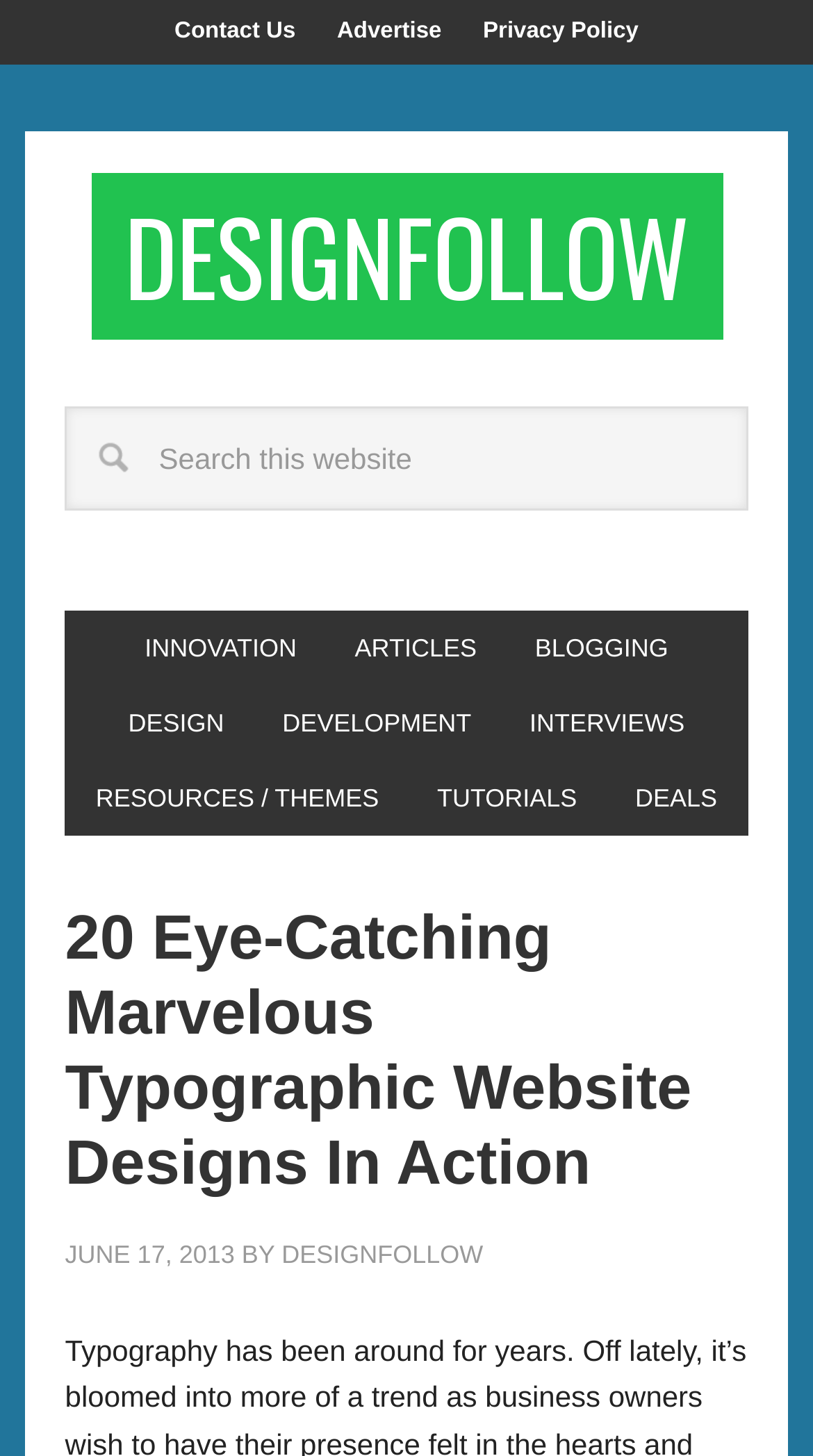Locate the bounding box coordinates of the area to click to fulfill this instruction: "Visit the DESIGNFOLLOW homepage". The bounding box should be presented as four float numbers between 0 and 1, in the order [left, top, right, bottom].

[0.112, 0.119, 0.888, 0.233]